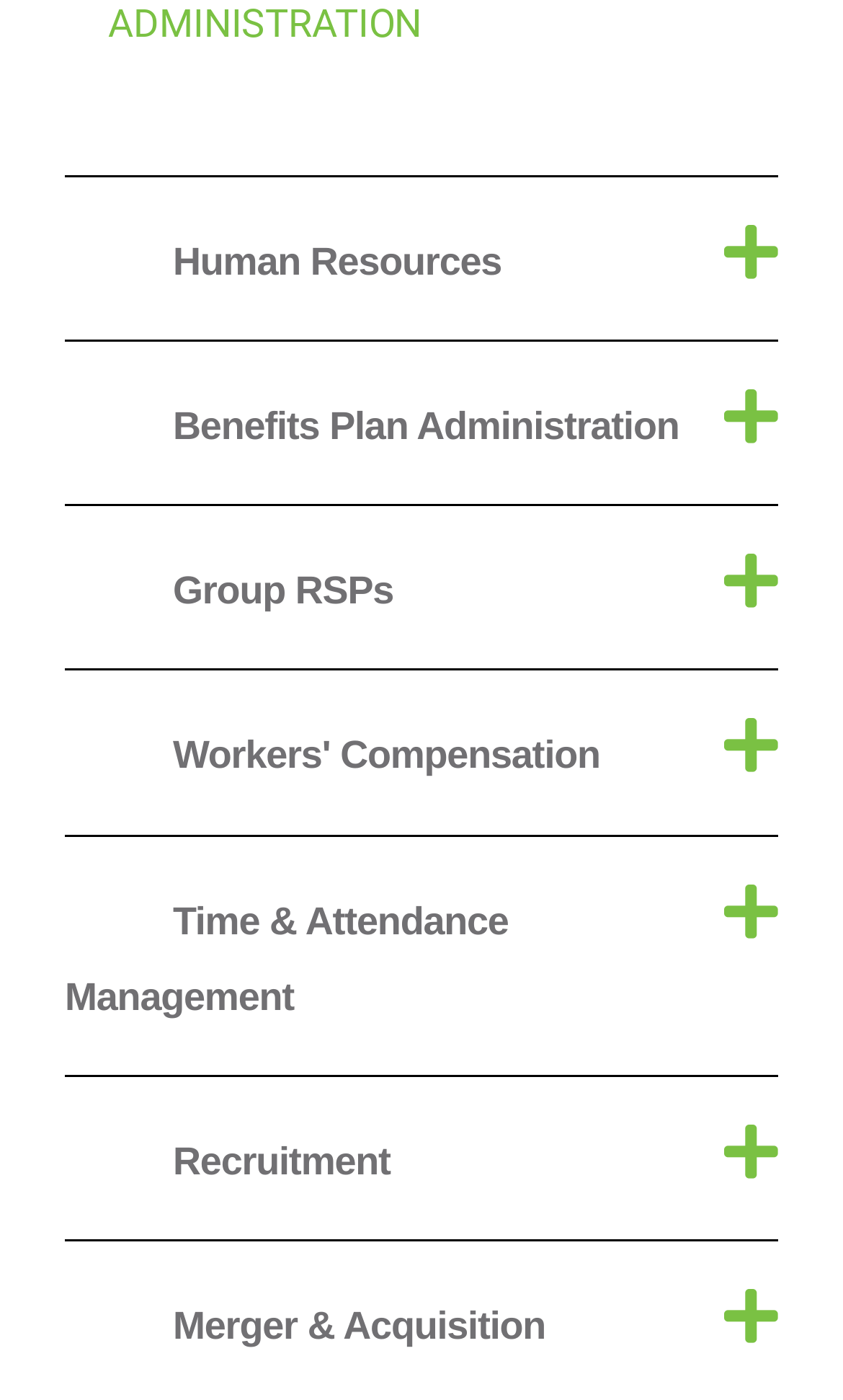Pinpoint the bounding box coordinates of the clickable area necessary to execute the following instruction: "Explore Group RSPs". The coordinates should be given as four float numbers between 0 and 1, namely [left, top, right, bottom].

[0.077, 0.36, 0.923, 0.478]